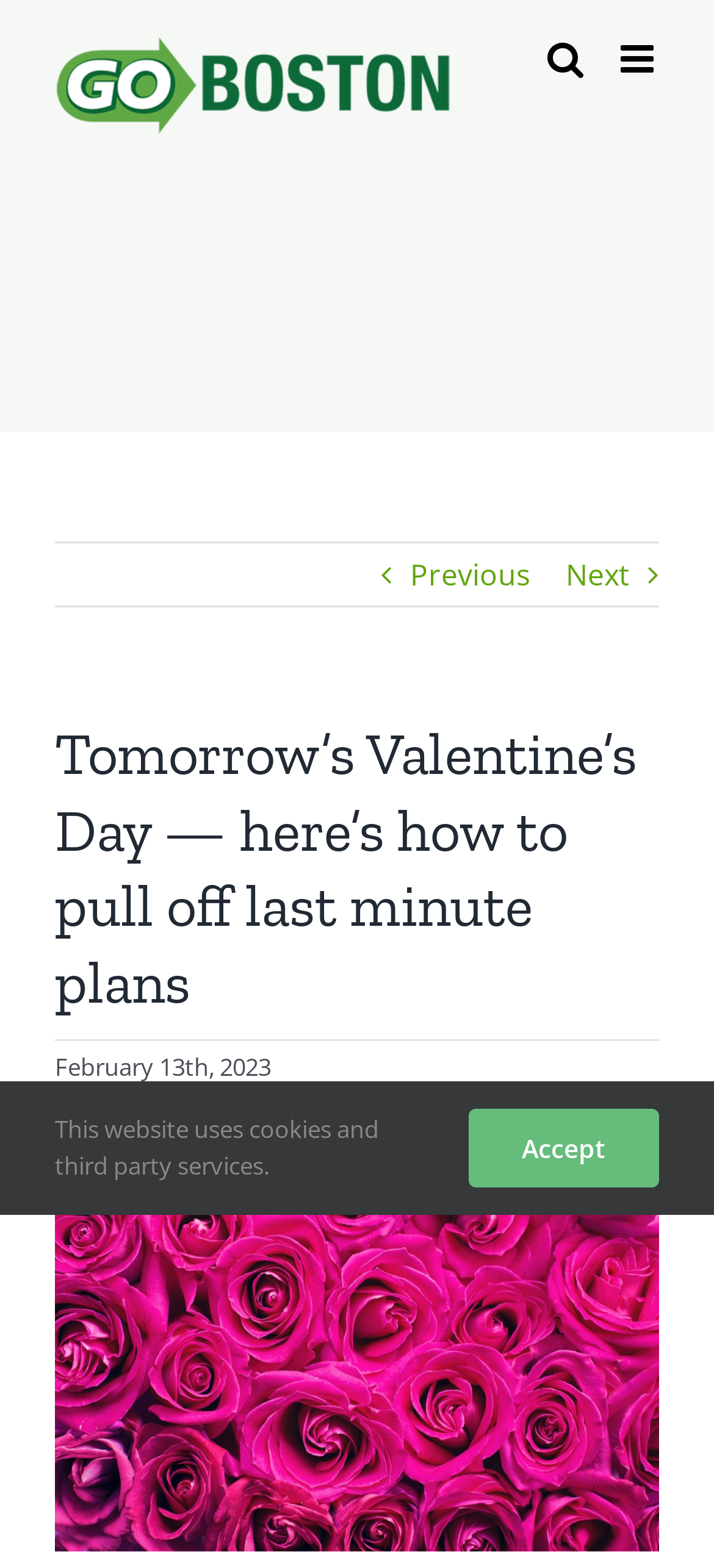Identify the bounding box for the UI element described as: "friendly staff". The coordinates should be four float numbers between 0 and 1, i.e., [left, top, right, bottom].

None